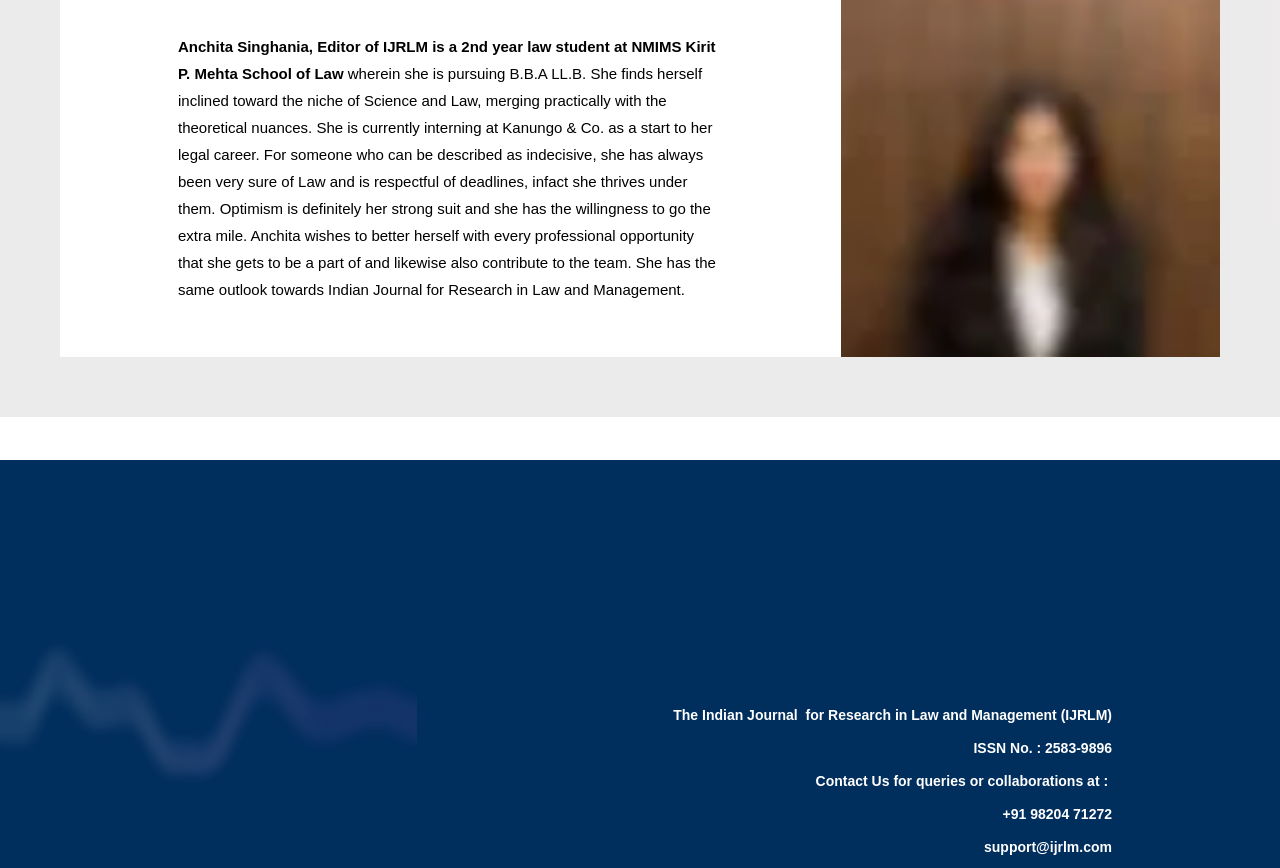What is Anchita's current internship?
Make sure to answer the question with a detailed and comprehensive explanation.

The answer can be found in the second StaticText element, which mentions that Anchita is currently interning at Kanungo & Co. as a start to her legal career.